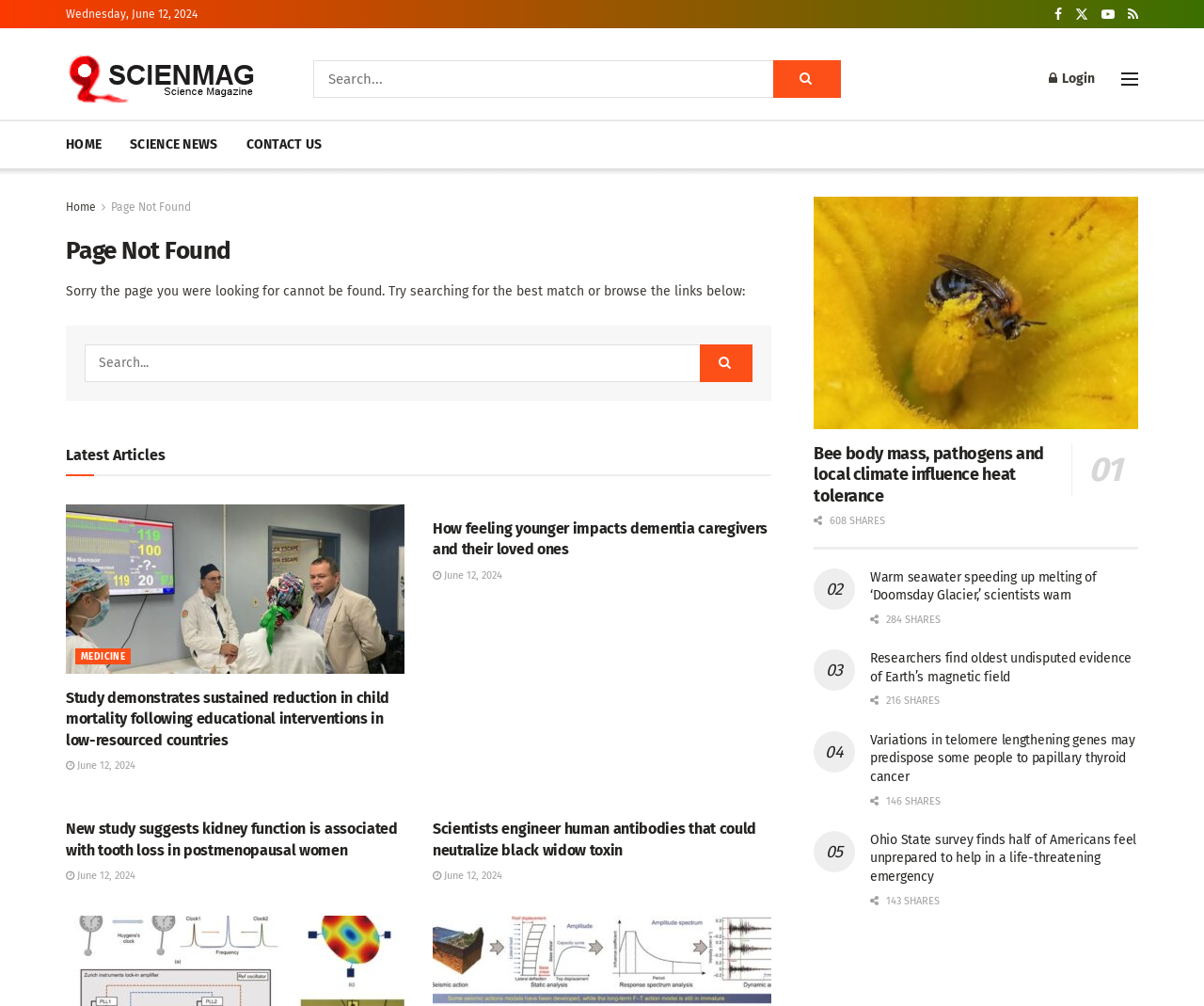What is the current date?
Respond to the question with a single word or phrase according to the image.

Wednesday, June 12, 2024